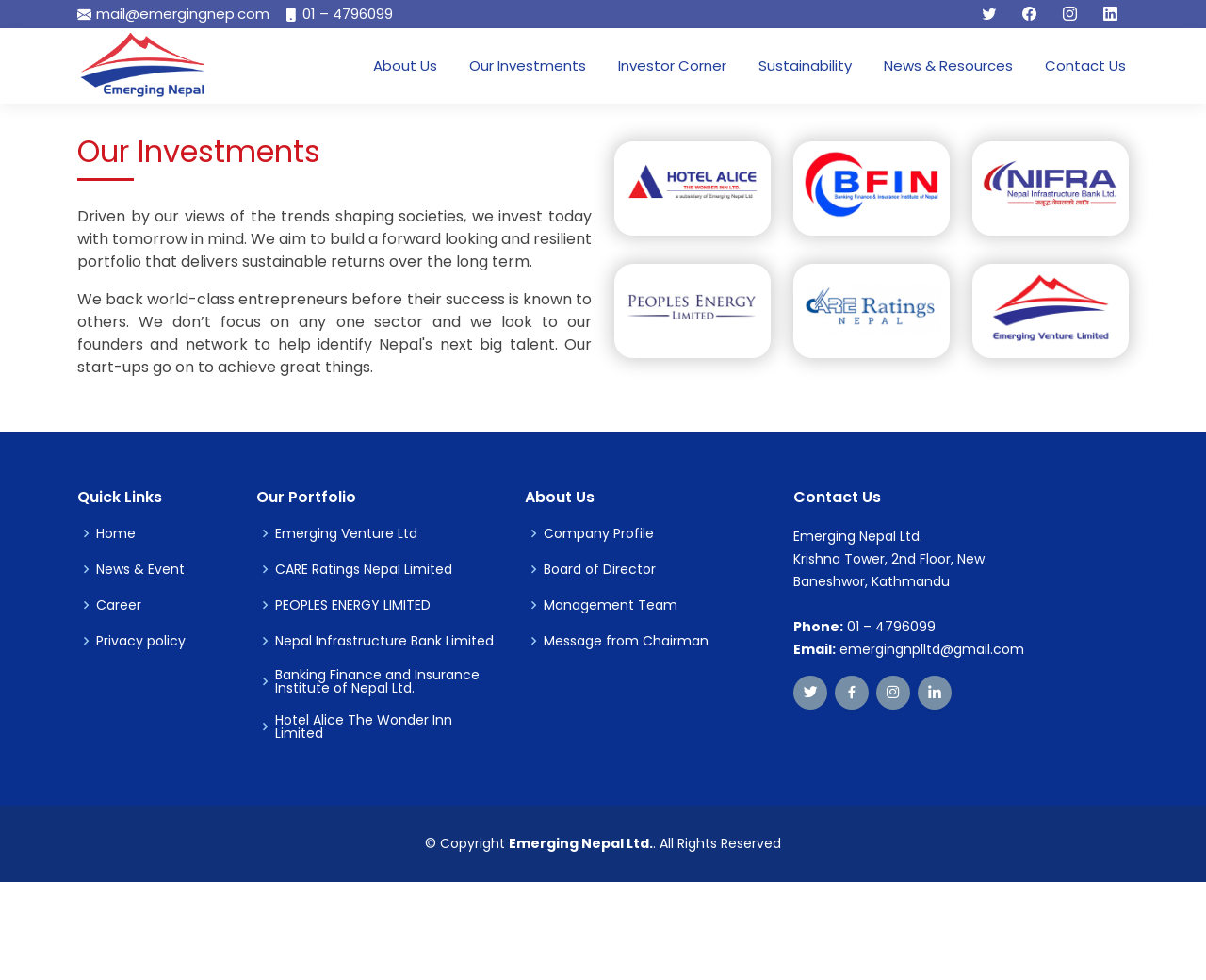Give a detailed account of the webpage, highlighting key information.

The webpage is titled "Emerging Nepal" and has a prominent header section at the top with a phone number "01 – 4796099" and four social media links. Below the header, there is a navigation menu with seven links: "About Us", "Our Investments", "Investor Corner", "Sustainability", "News & Resources", and "Contact Us".

The main content area is divided into three sections. The first section has a heading "Our Investments" and a paragraph of text describing the company's investment approach. Below the text, there are three rows of four links each, likely representing different investment opportunities.

The second section is titled "Quick Links" and contains five links: "Home", "News & Event", "Career", "Privacy policy", and others. The third section is divided into three subsections: "Our Portfolio", "About Us", and "Contact Us". The "Our Portfolio" subsection lists six companies, each with a link. The "About Us" subsection has four links: "Company Profile", "Board of Director", "Management Team", and "Message from Chairman". The "Contact Us" subsection displays the company's address, phone number, and email address, along with four social media links.

At the bottom of the page, there is a footer section with a copyright notice and the company name "Emerging Nepal Ltd.".